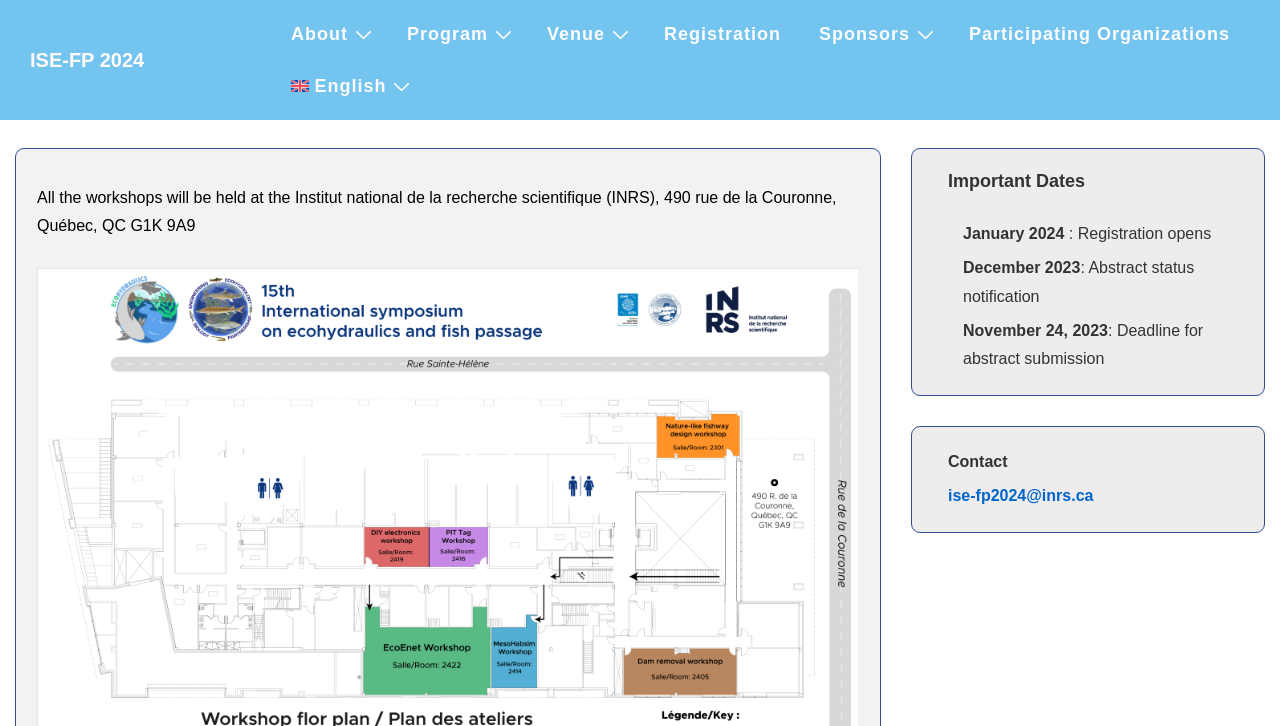What is the main navigation menu item after 'About'? Analyze the screenshot and reply with just one word or a short phrase.

Program